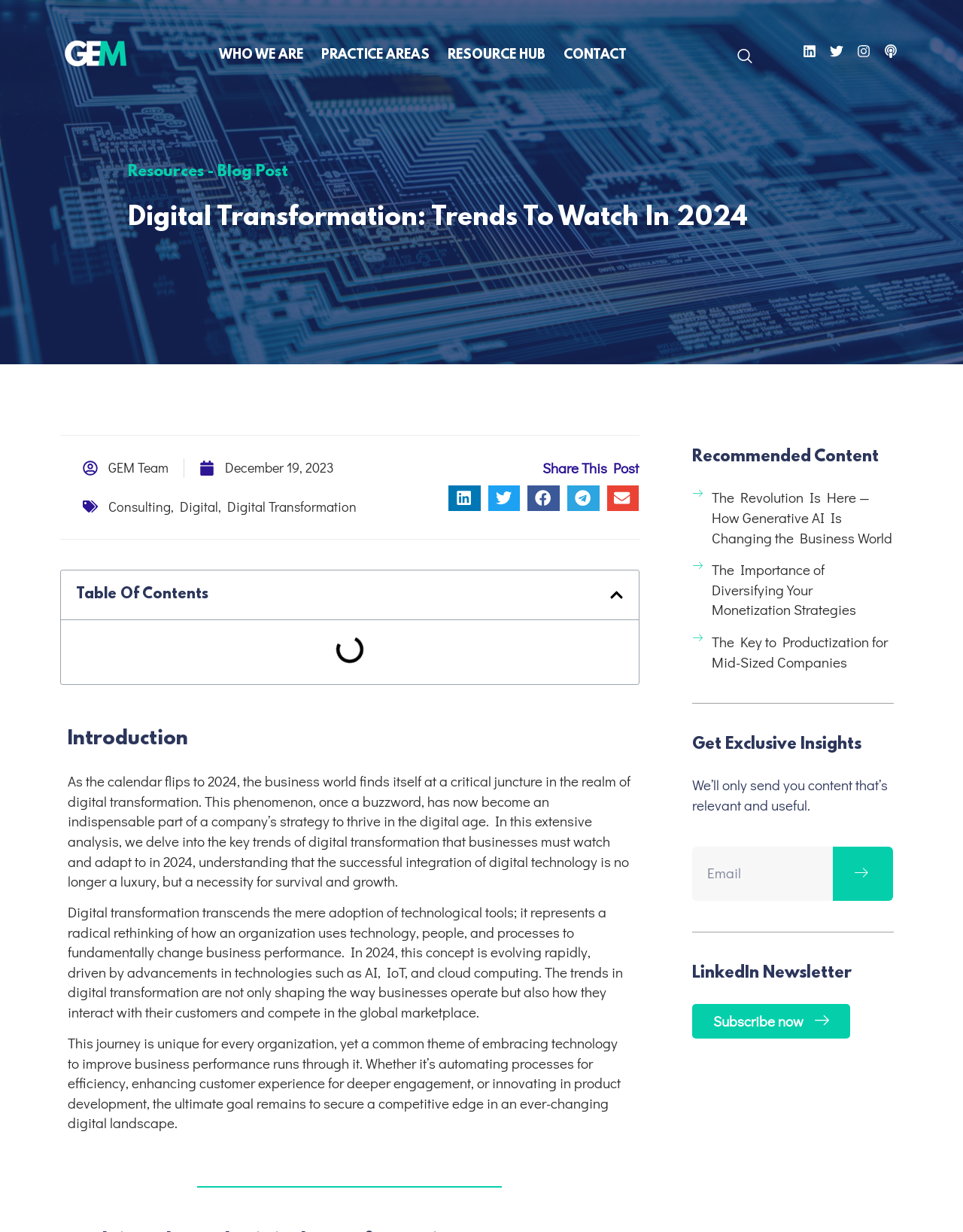Determine the bounding box coordinates for the UI element matching this description: "aria-label="Share on telegram"".

[0.589, 0.394, 0.622, 0.415]